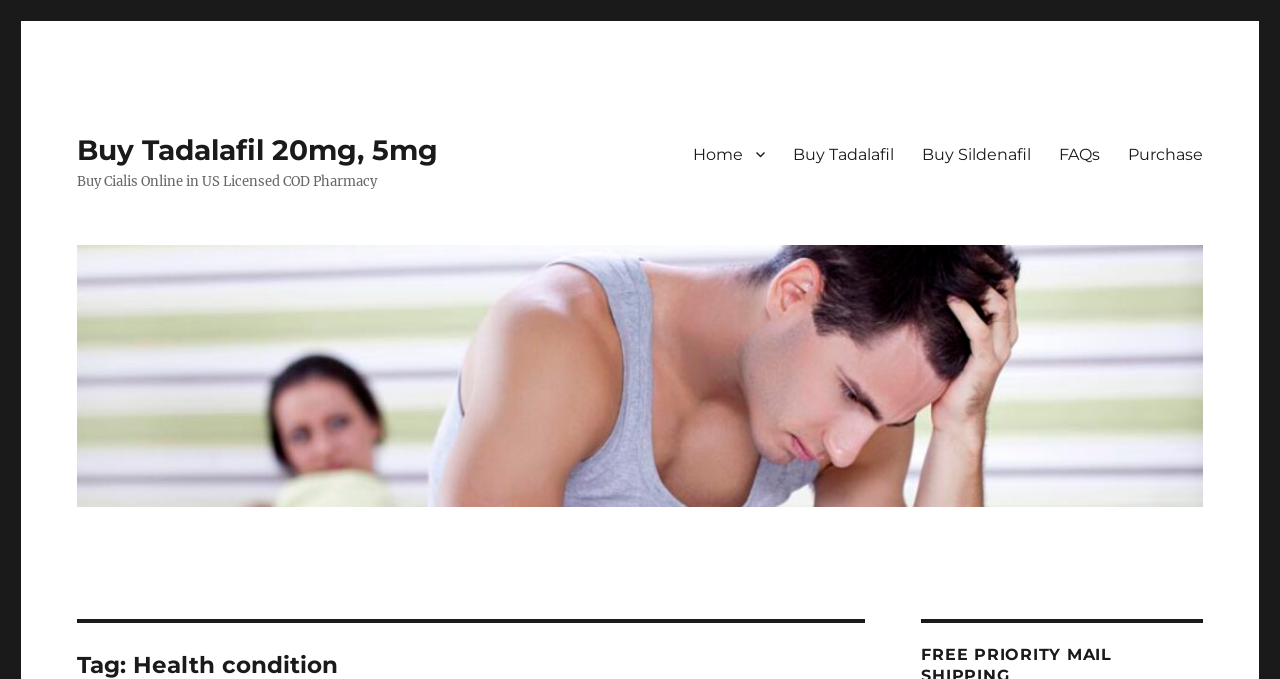Bounding box coordinates must be specified in the format (top-left x, top-left y, bottom-right x, bottom-right y). All values should be floating point numbers between 0 and 1. What are the bounding box coordinates of the UI element described as: FAQs

[0.816, 0.196, 0.87, 0.258]